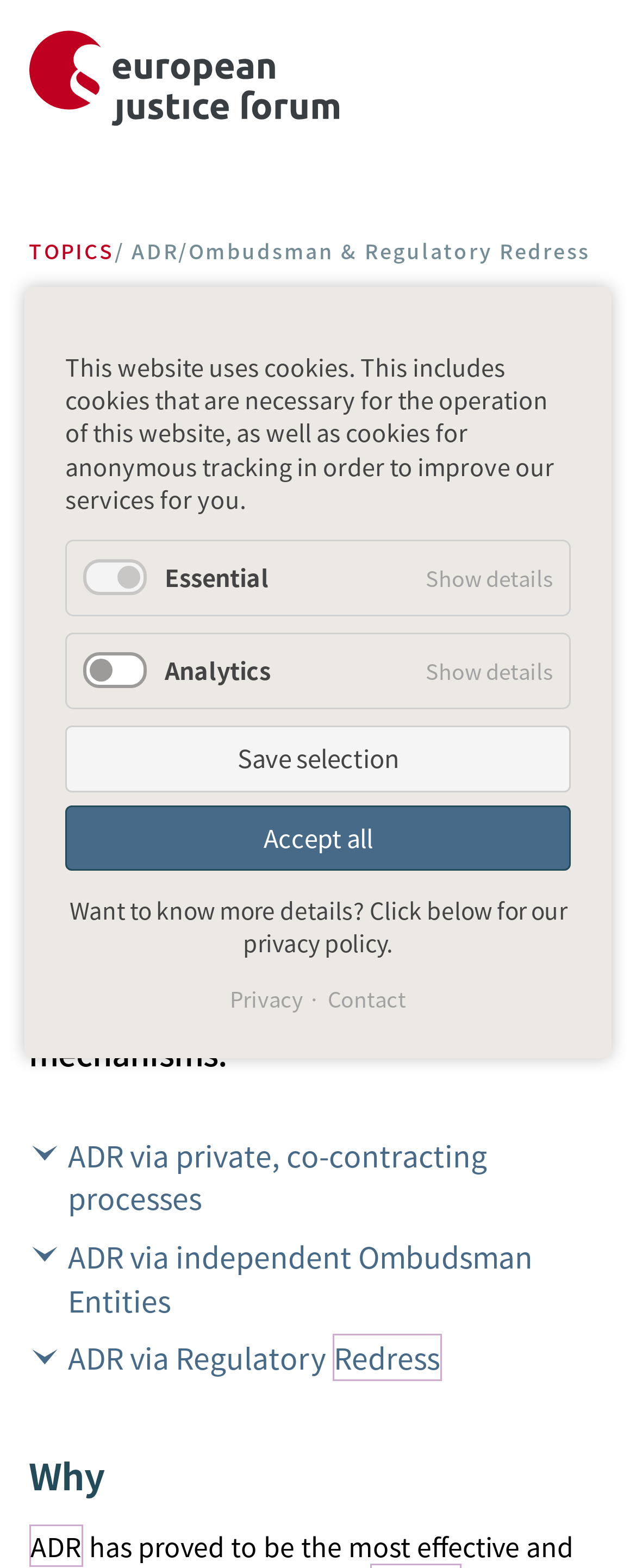Mark the bounding box of the element that matches the following description: "ADR via private, co-contracting processes".

[0.046, 0.723, 0.954, 0.779]